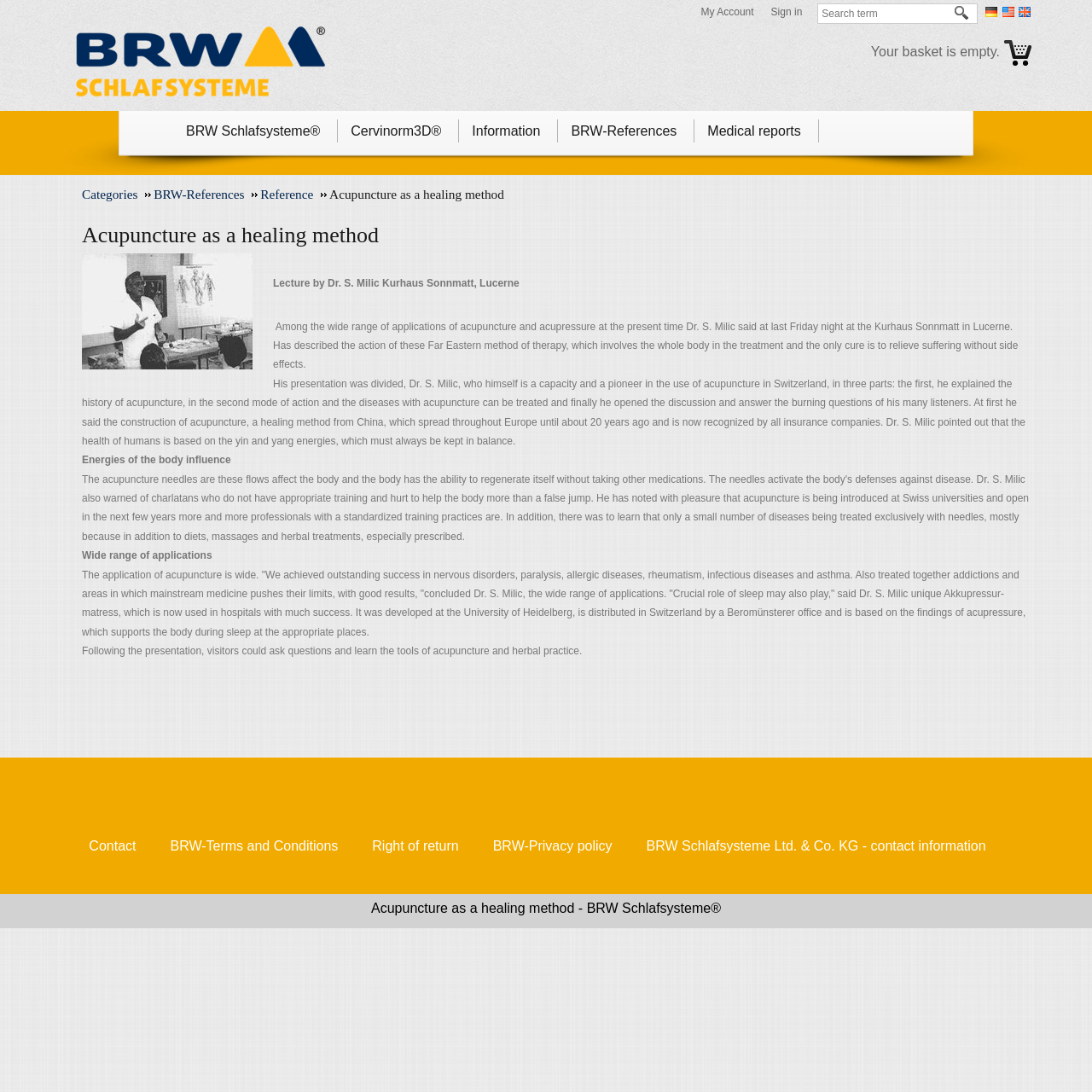Calculate the bounding box coordinates for the UI element based on the following description: "Categories". Ensure the coordinates are four float numbers between 0 and 1, i.e., [left, top, right, bottom].

[0.075, 0.171, 0.138, 0.184]